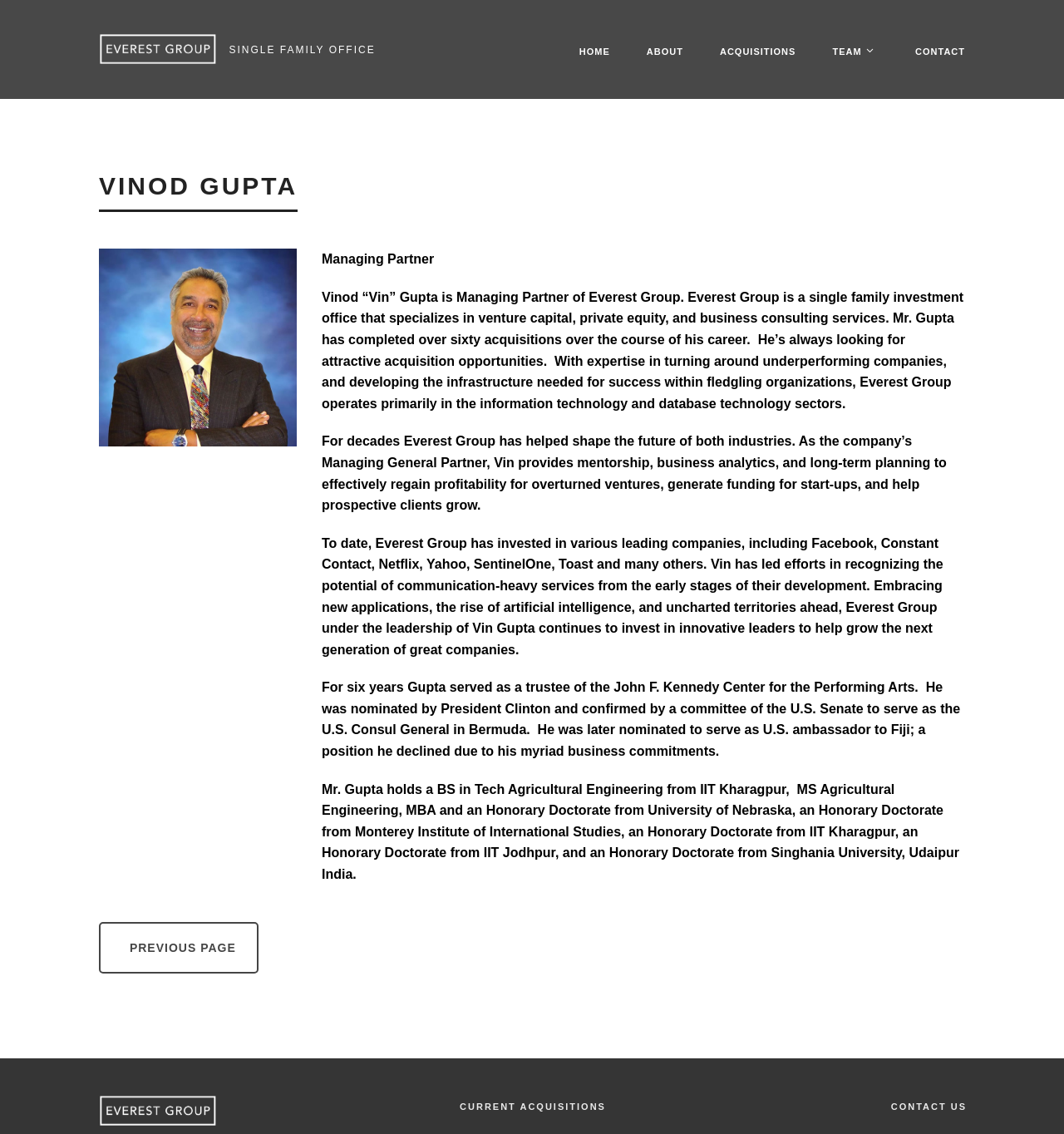Answer the question below in one word or phrase:
What is Vinod Gupta's profession?

Managing Partner